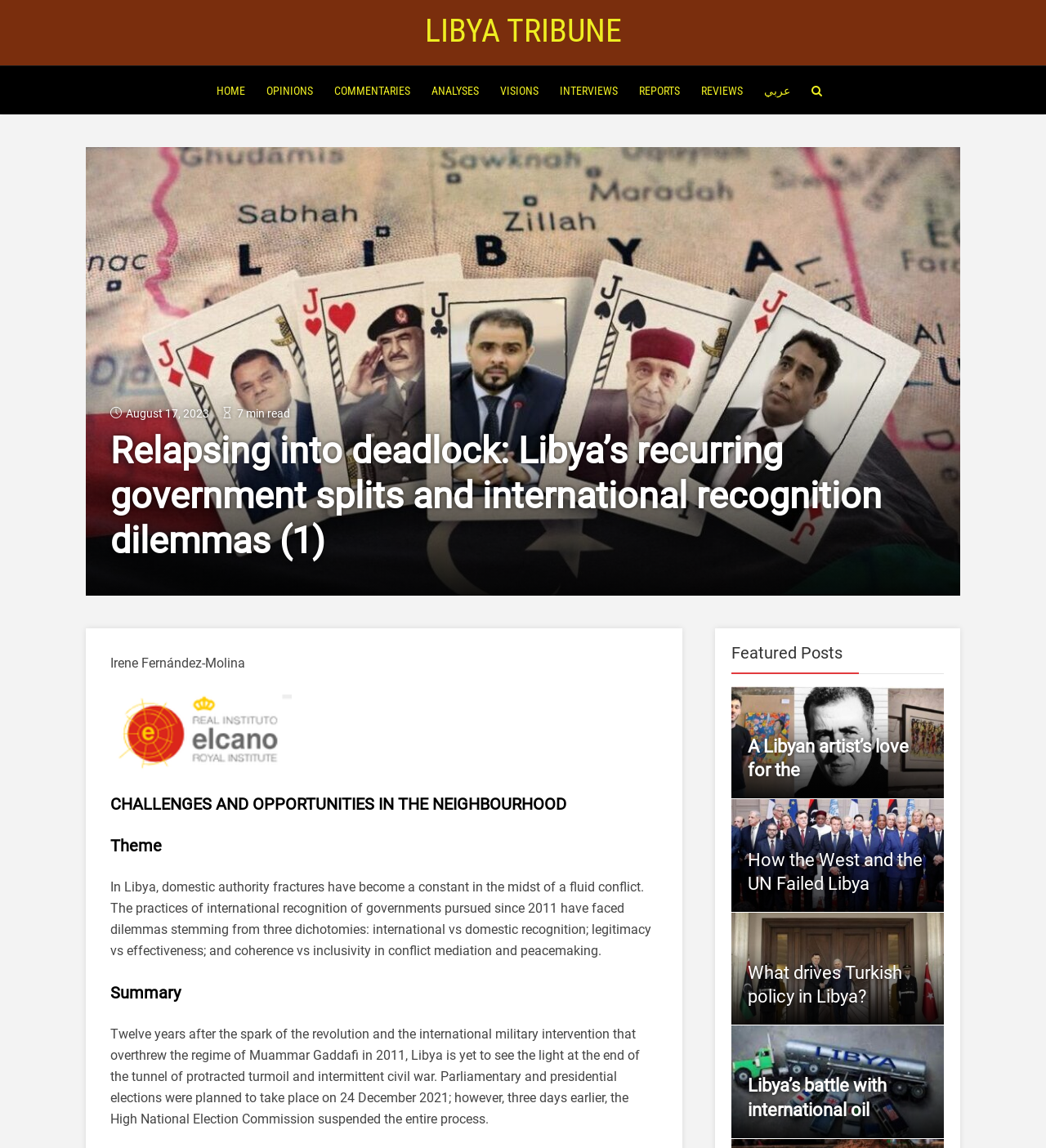Please determine the bounding box coordinates of the element to click in order to execute the following instruction: "Click on HOME". The coordinates should be four float numbers between 0 and 1, specified as [left, top, right, bottom].

[0.204, 0.058, 0.236, 0.1]